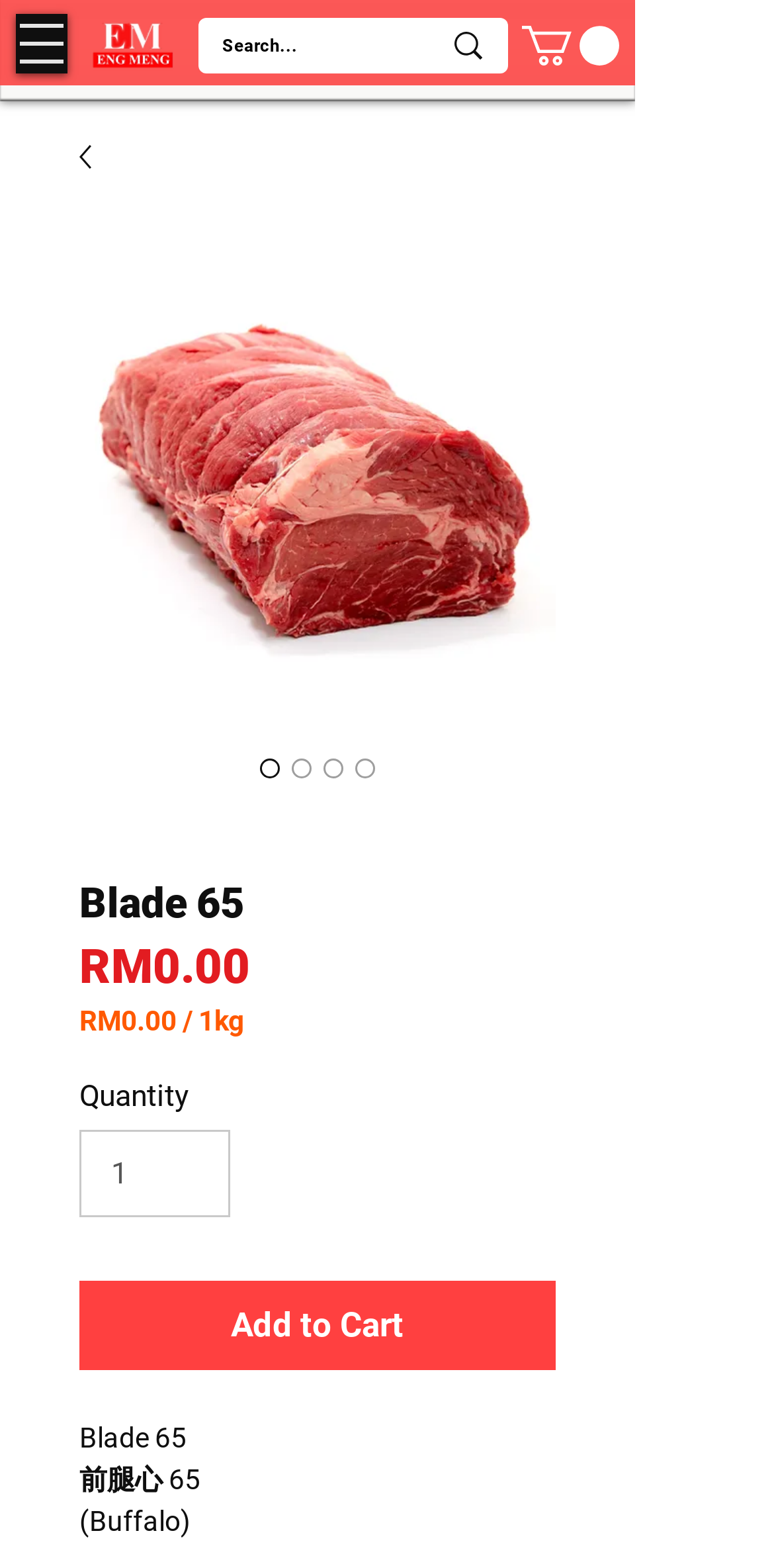What is the function of the 'Add to Cart' button?
Using the information from the image, give a concise answer in one word or a short phrase.

To add product to cart